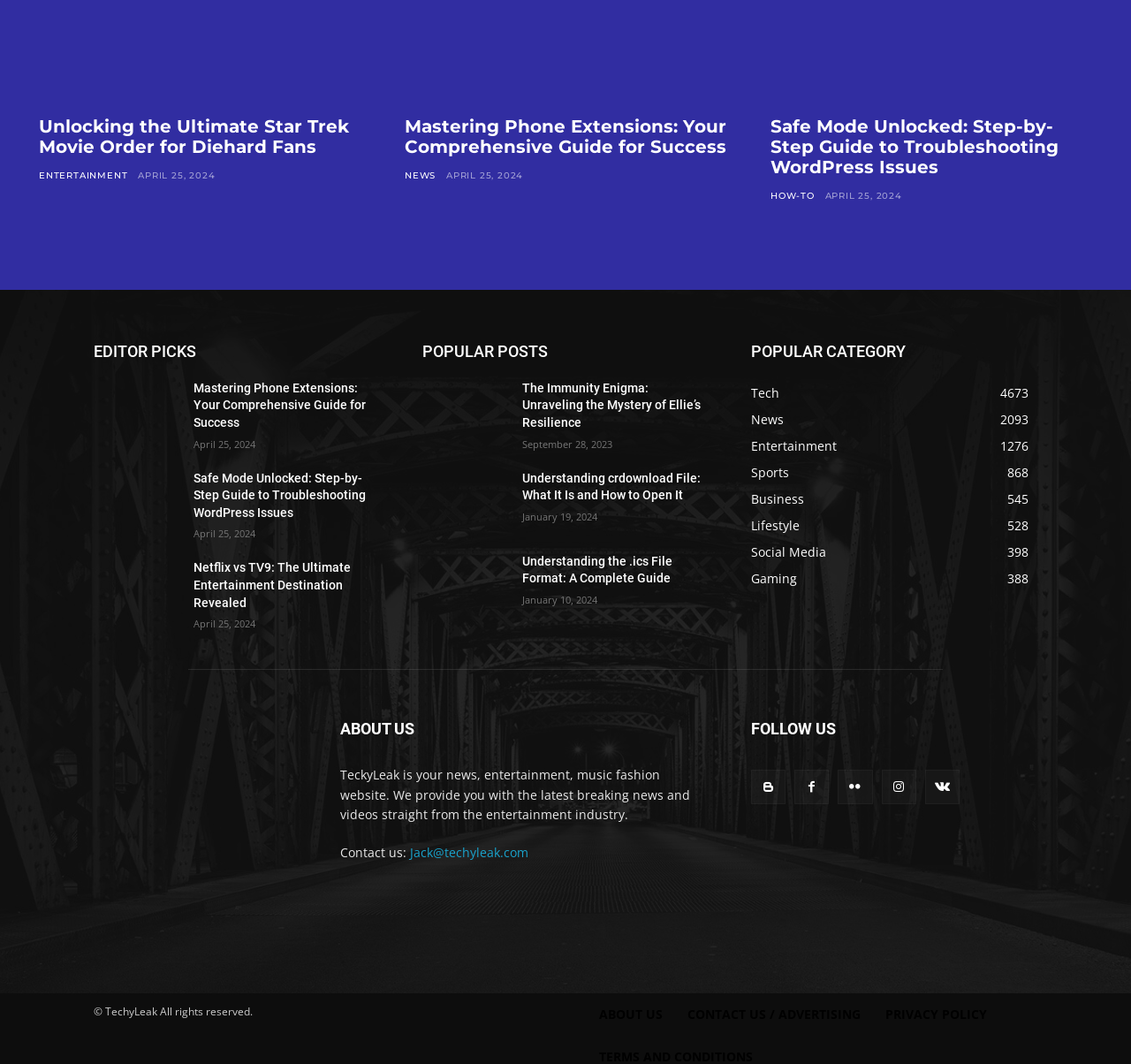Identify the bounding box coordinates of the clickable section necessary to follow the following instruction: "Follow TechyLeak on social media". The coordinates should be presented as four float numbers from 0 to 1, i.e., [left, top, right, bottom].

[0.664, 0.724, 0.848, 0.756]